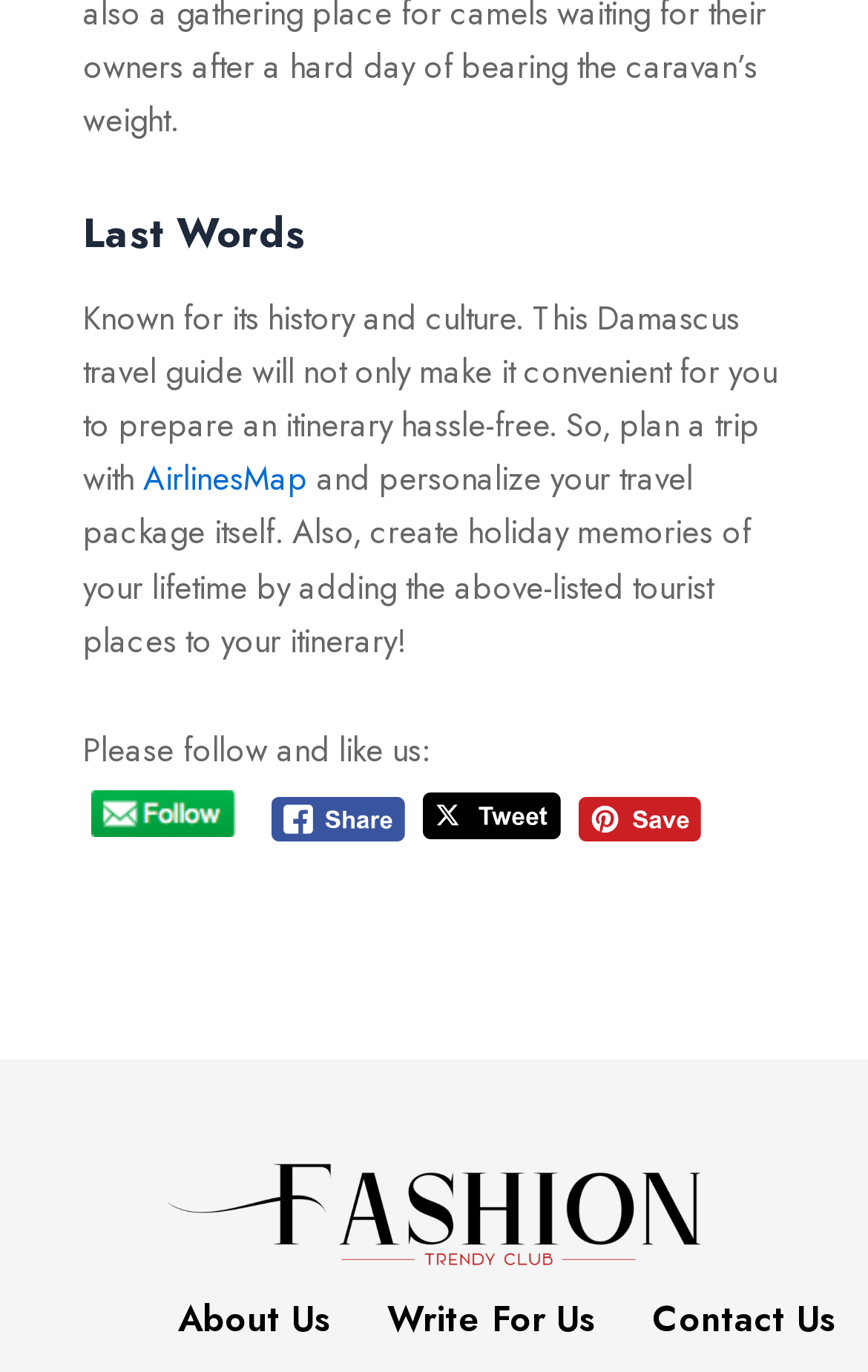Answer the question below in one word or phrase:
What is the purpose of this webpage?

To plan a trip